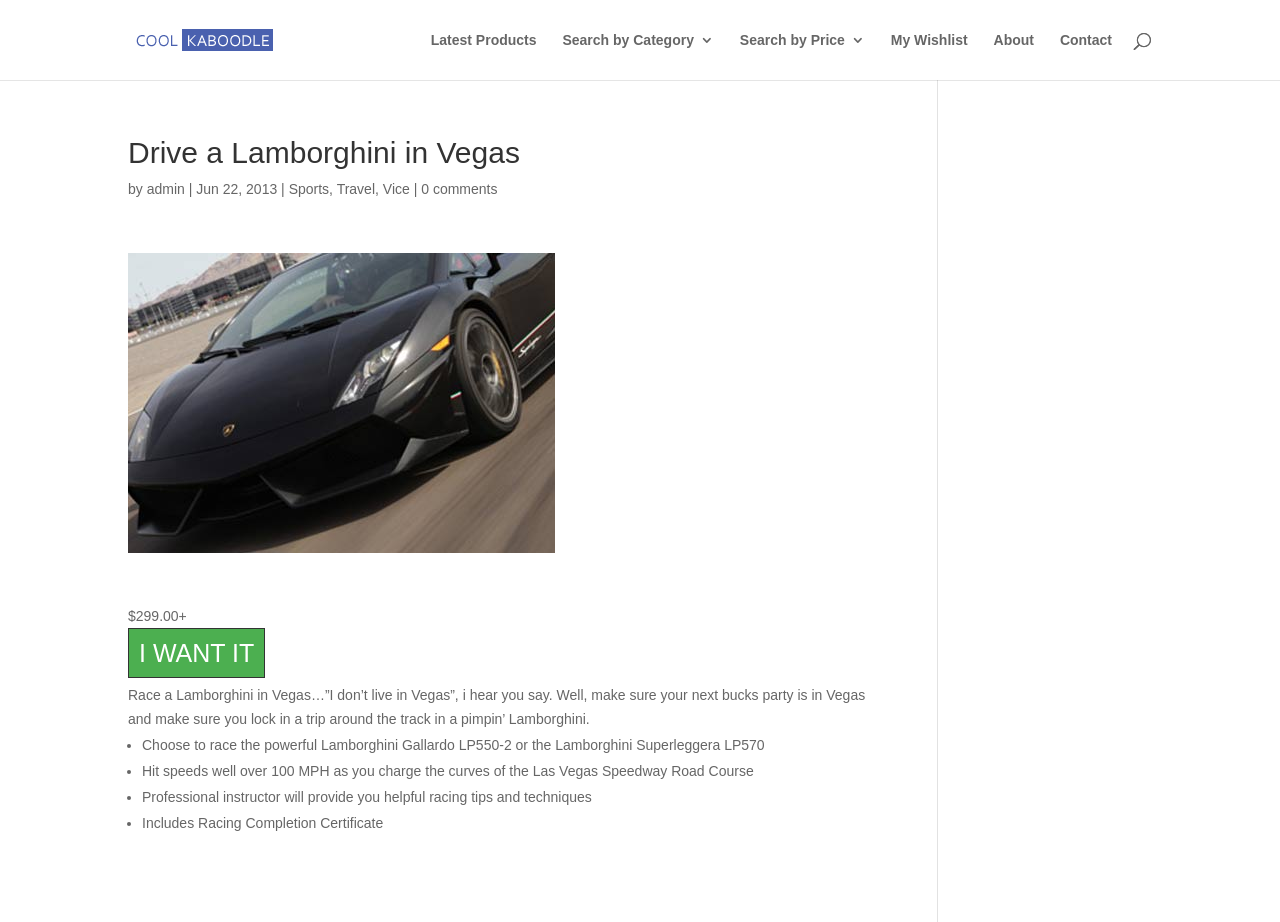Determine the bounding box coordinates of the region that needs to be clicked to achieve the task: "Read more about 'race-a-lambo-in-vegas'".

[0.1, 0.577, 0.434, 0.594]